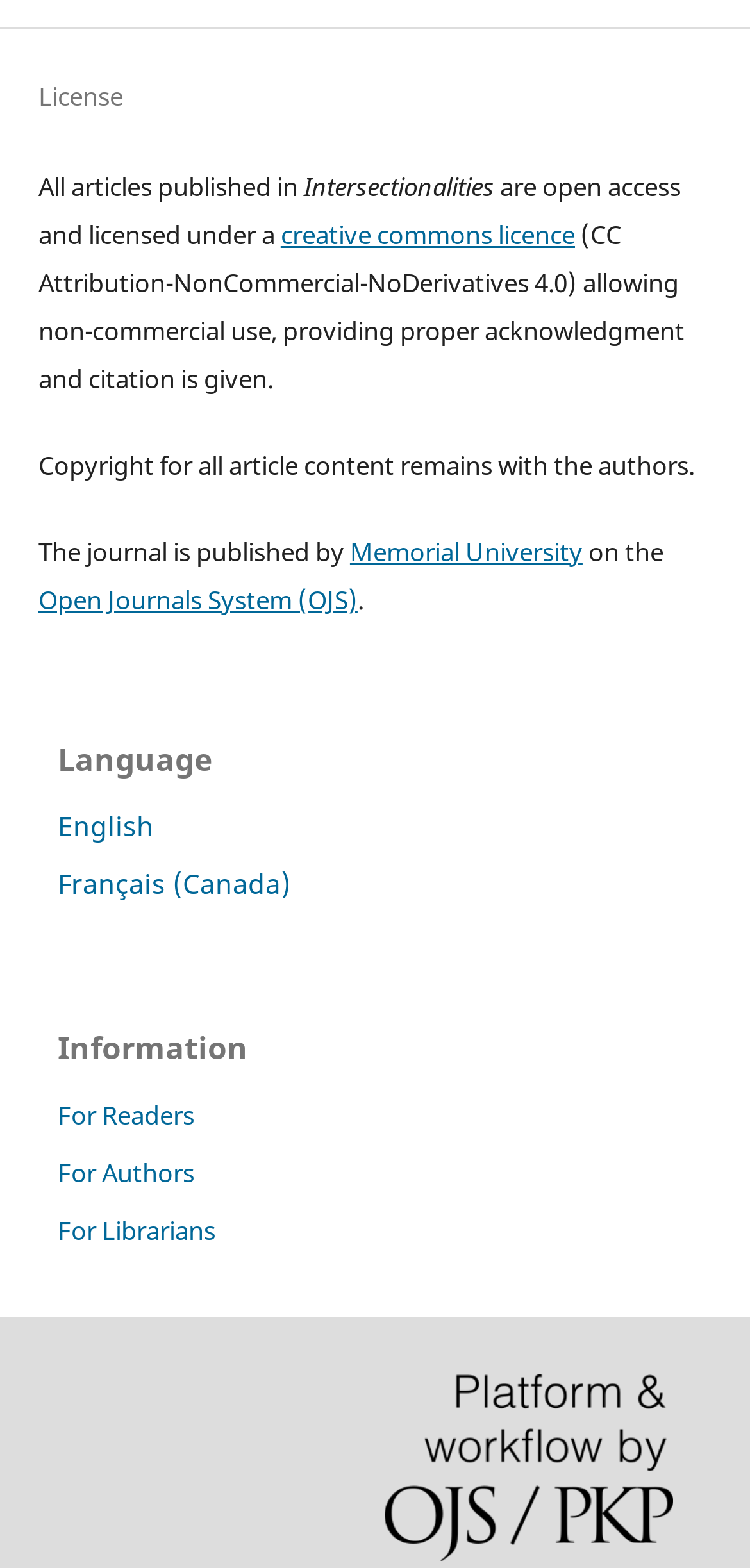Please find the bounding box coordinates of the element that needs to be clicked to perform the following instruction: "Click the 'creative commons licence' link". The bounding box coordinates should be four float numbers between 0 and 1, represented as [left, top, right, bottom].

[0.374, 0.139, 0.767, 0.161]